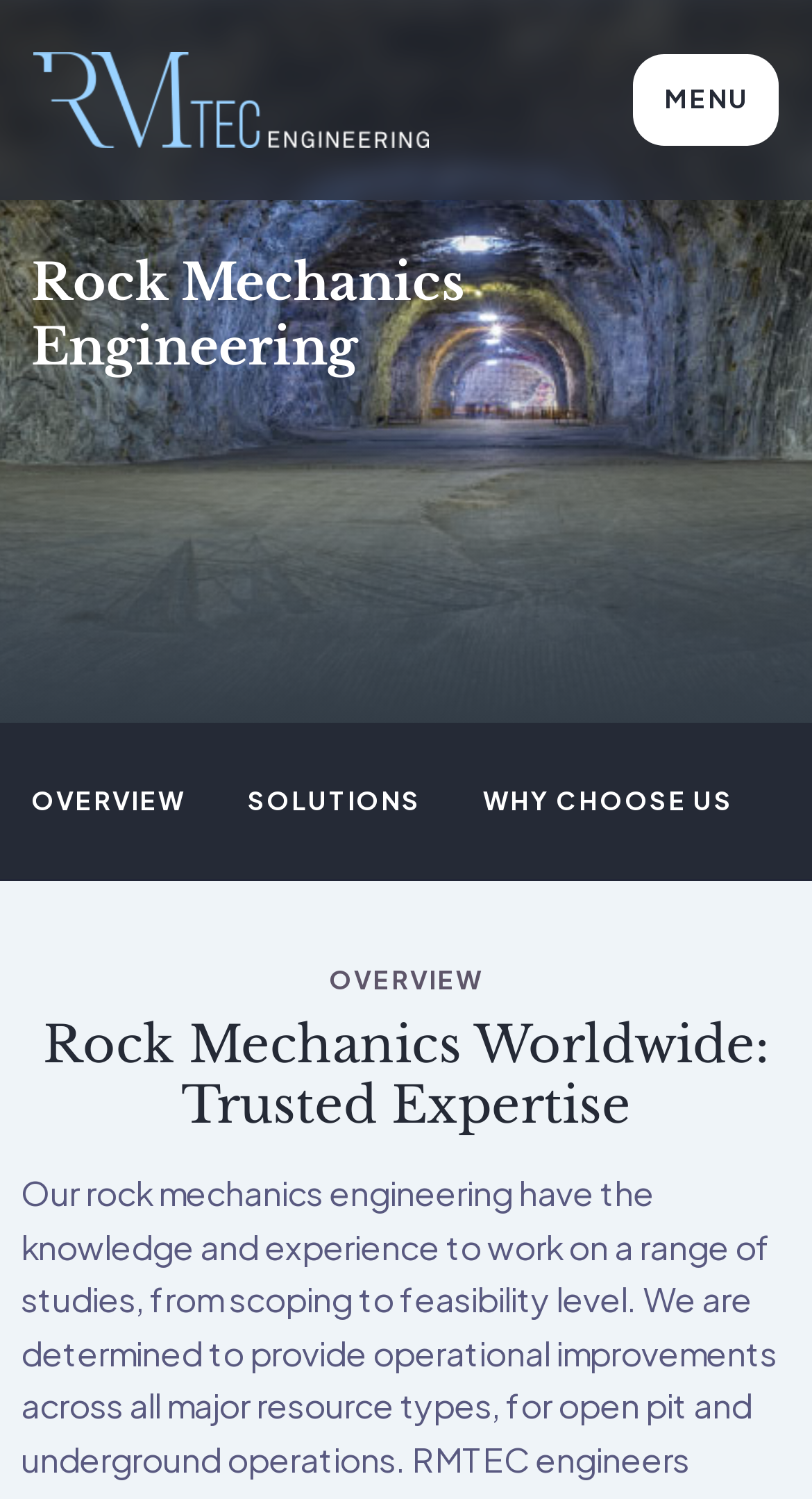Use one word or a short phrase to answer the question provided: 
Where is the menu located?

Top-right corner